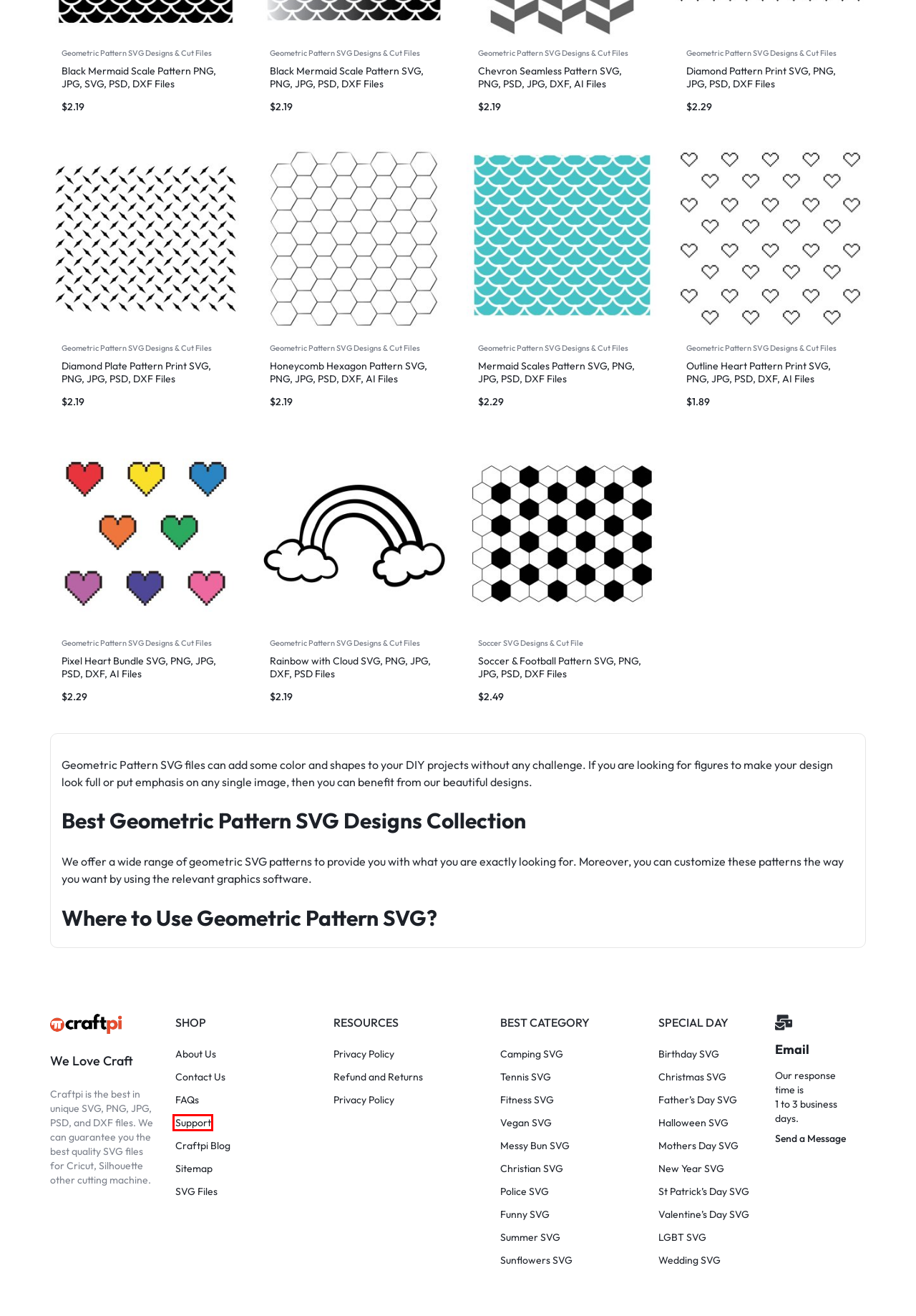You are given a screenshot of a webpage with a red rectangle bounding box around an element. Choose the best webpage description that matches the page after clicking the element in the bounding box. Here are the candidates:
A. Refund and Returns Policy for Digital Products | Craftpi
B. Pixel Heart Bundle SVG, PNG, JPG, PSD, DXF, AI Files | Craftpi
C. Soccer & Football Pattern SVG, PNG, JPG, PSD, DXF Files | Craftpi
D. Support | Craftpi
E. Blog | Craftpi
F. Black Mermaid Scale Pattern SVG, PNG, JPG, PSD, DXF Files | Craftpi
G. Contact us | Craftpi
H. Privacy Policy | Craftpi

D